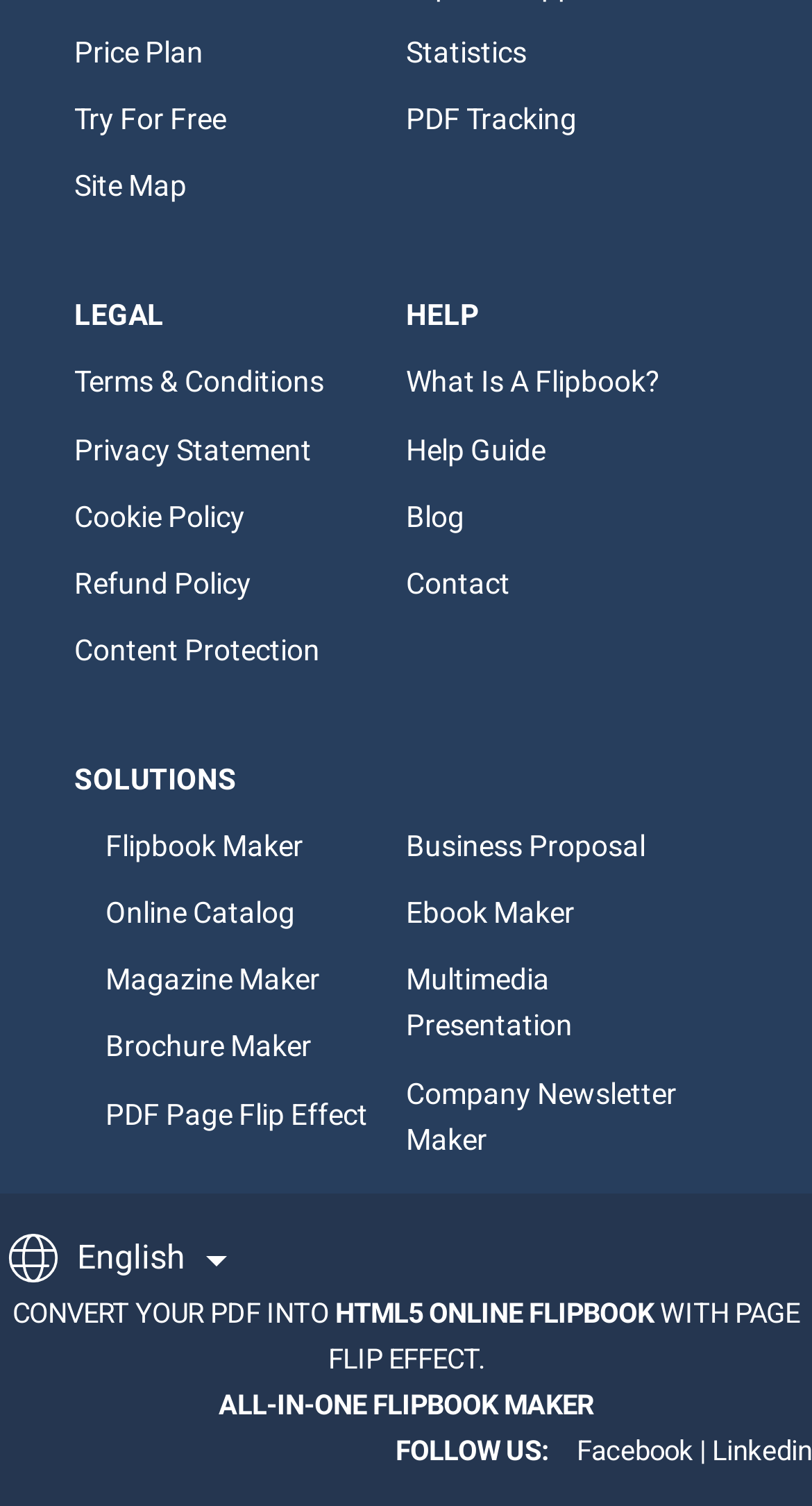Find the bounding box coordinates of the area that needs to be clicked in order to achieve the following instruction: "View CHEF KNIVES category". The coordinates should be specified as four float numbers between 0 and 1, i.e., [left, top, right, bottom].

None